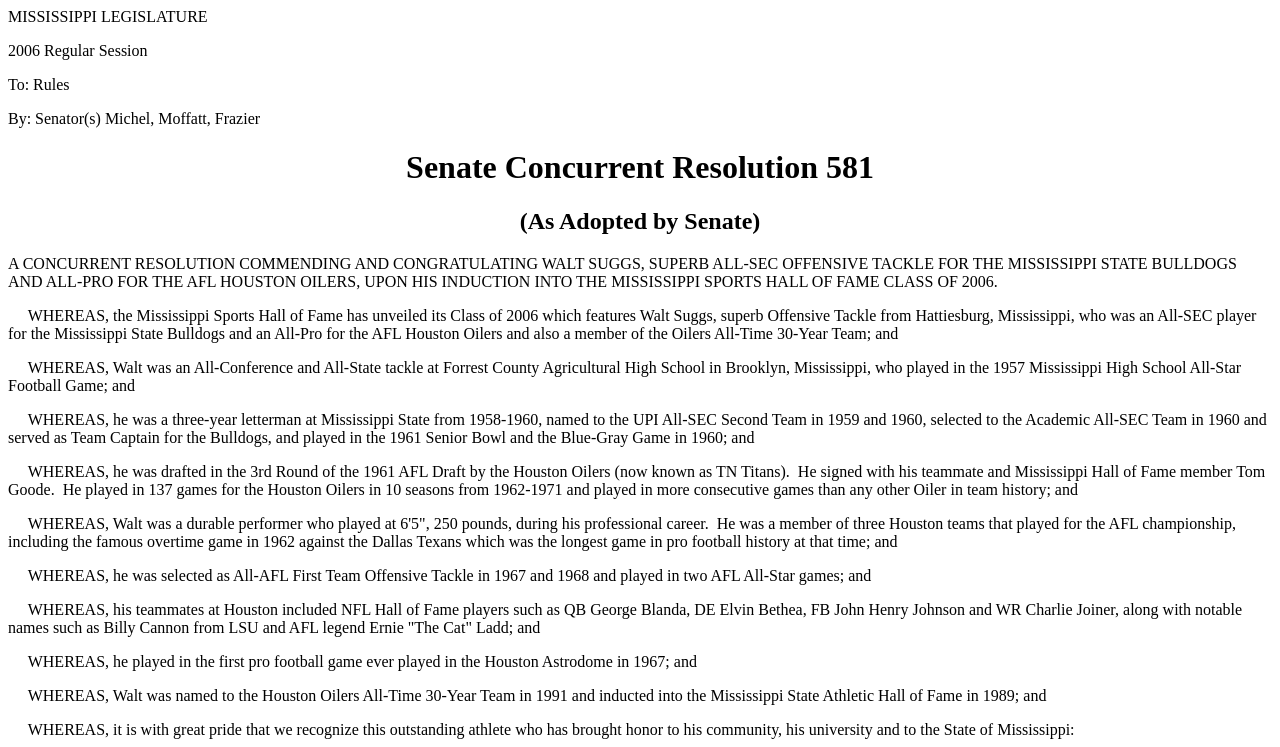What is the name of the legislature?
With the help of the image, please provide a detailed response to the question.

I found the answer by looking at the StaticText element with the bounding box coordinates [0.006, 0.011, 0.162, 0.033], which is located at the top of the webpage and contains the text 'MISSISSIPPI LEGISLATURE'.